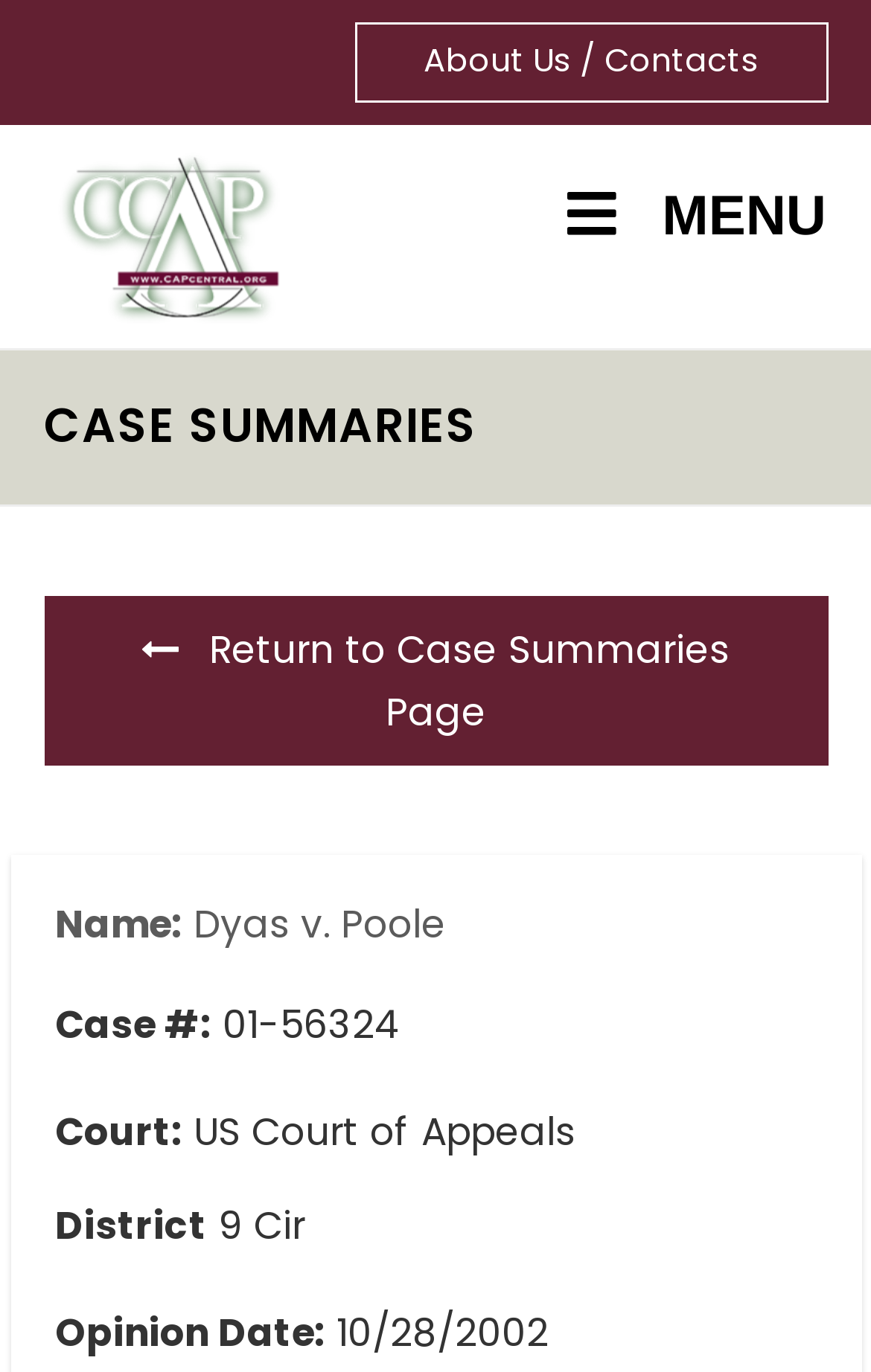Show the bounding box coordinates for the HTML element described as: "Family".

None